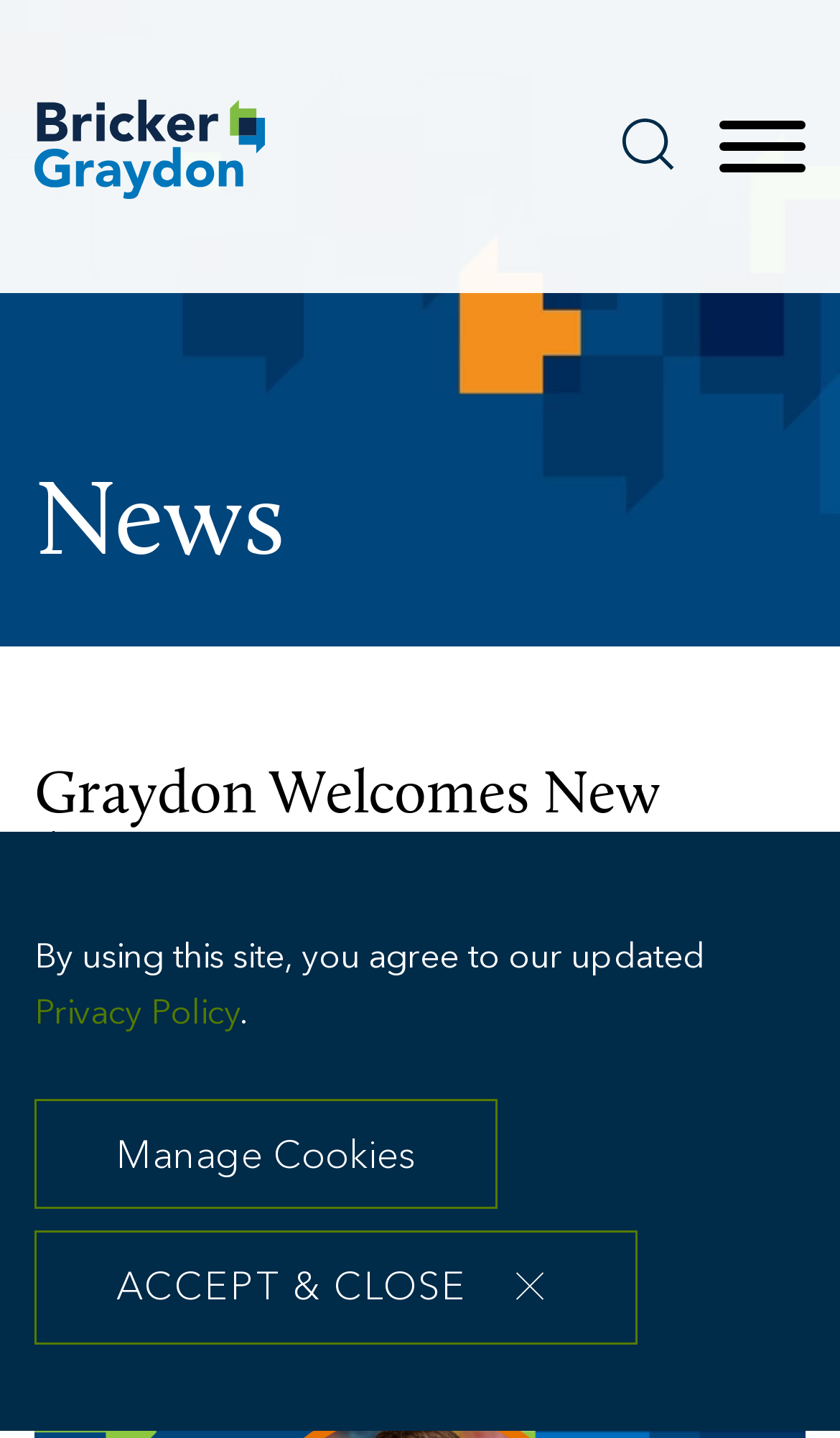Provide a single word or phrase answer to the question: 
What is the name of the law firm?

Bricker Graydon LLP